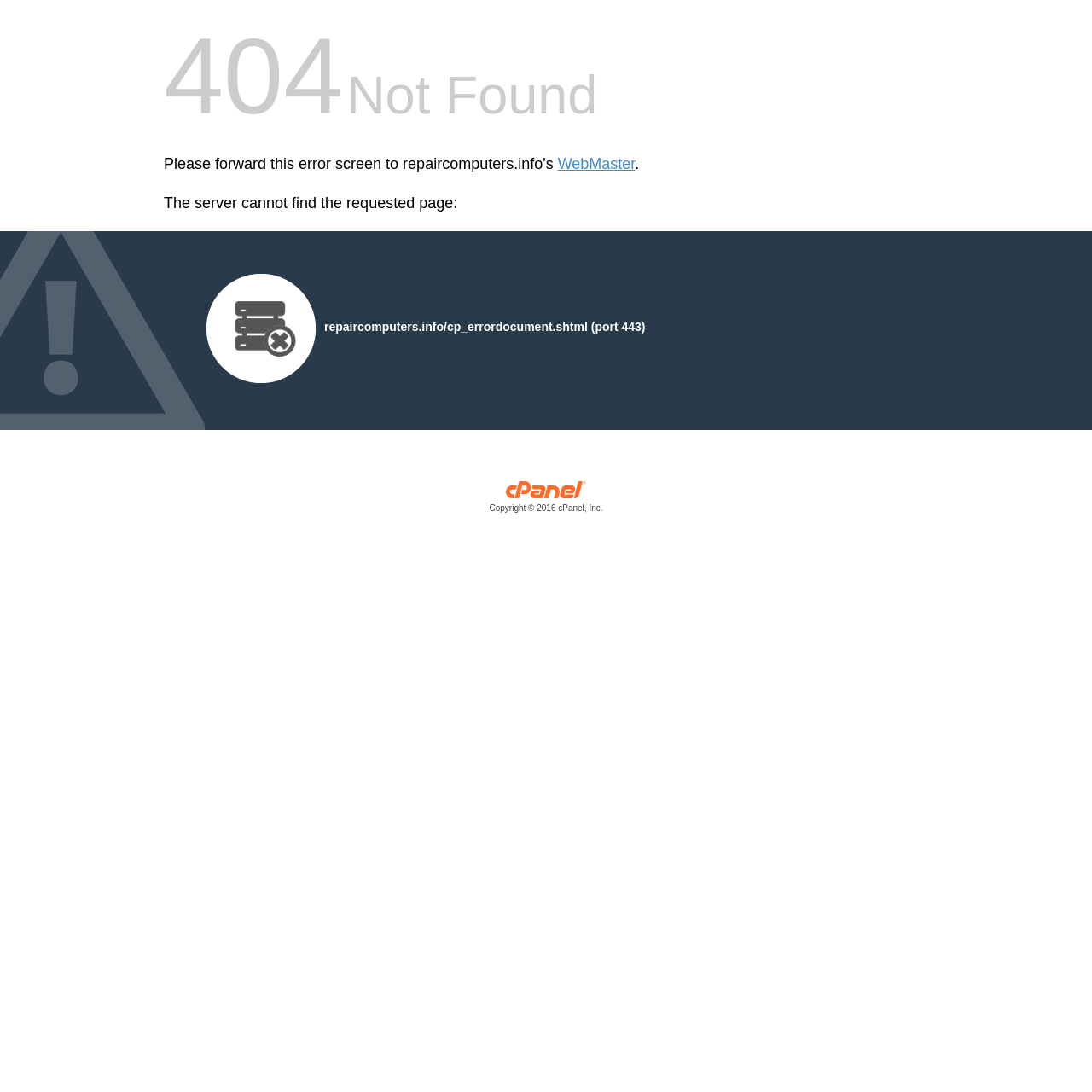Respond concisely with one word or phrase to the following query:
How many images are on the webpage?

2